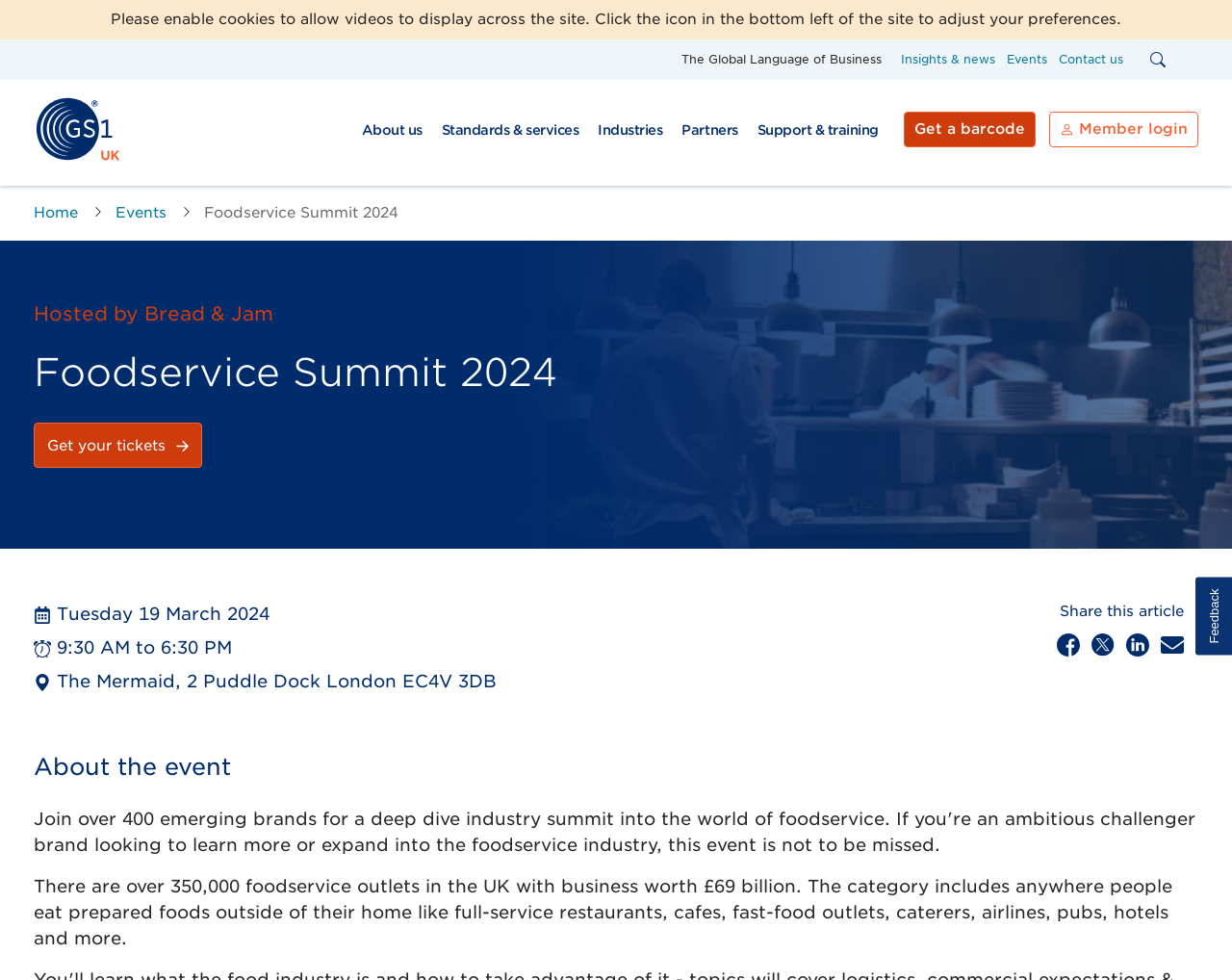Find the bounding box coordinates of the clickable area that will achieve the following instruction: "Learn more about GS1 UK".

[0.028, 0.097, 0.098, 0.166]